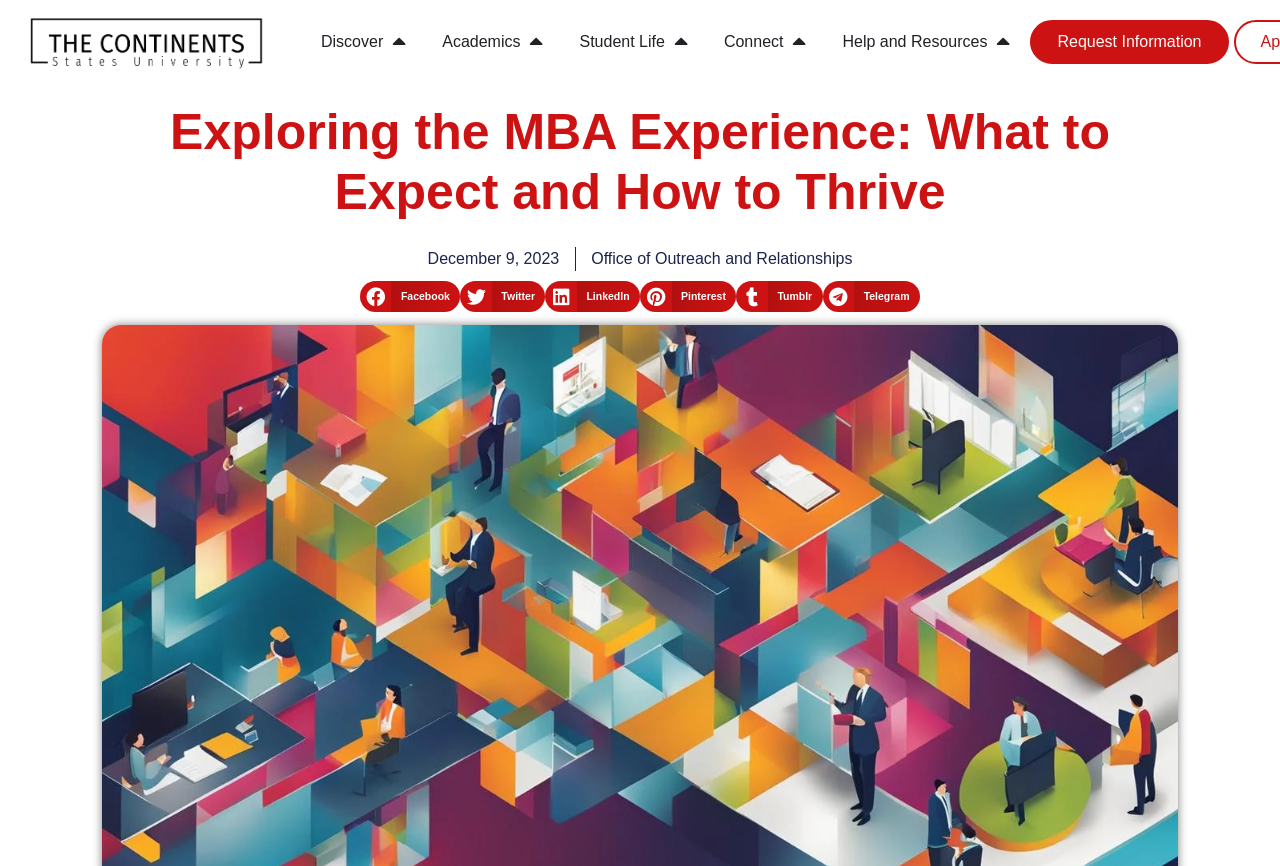Identify the bounding box coordinates of the region I need to click to complete this instruction: "Open the menu".

[0.238, 0.023, 1.0, 0.074]